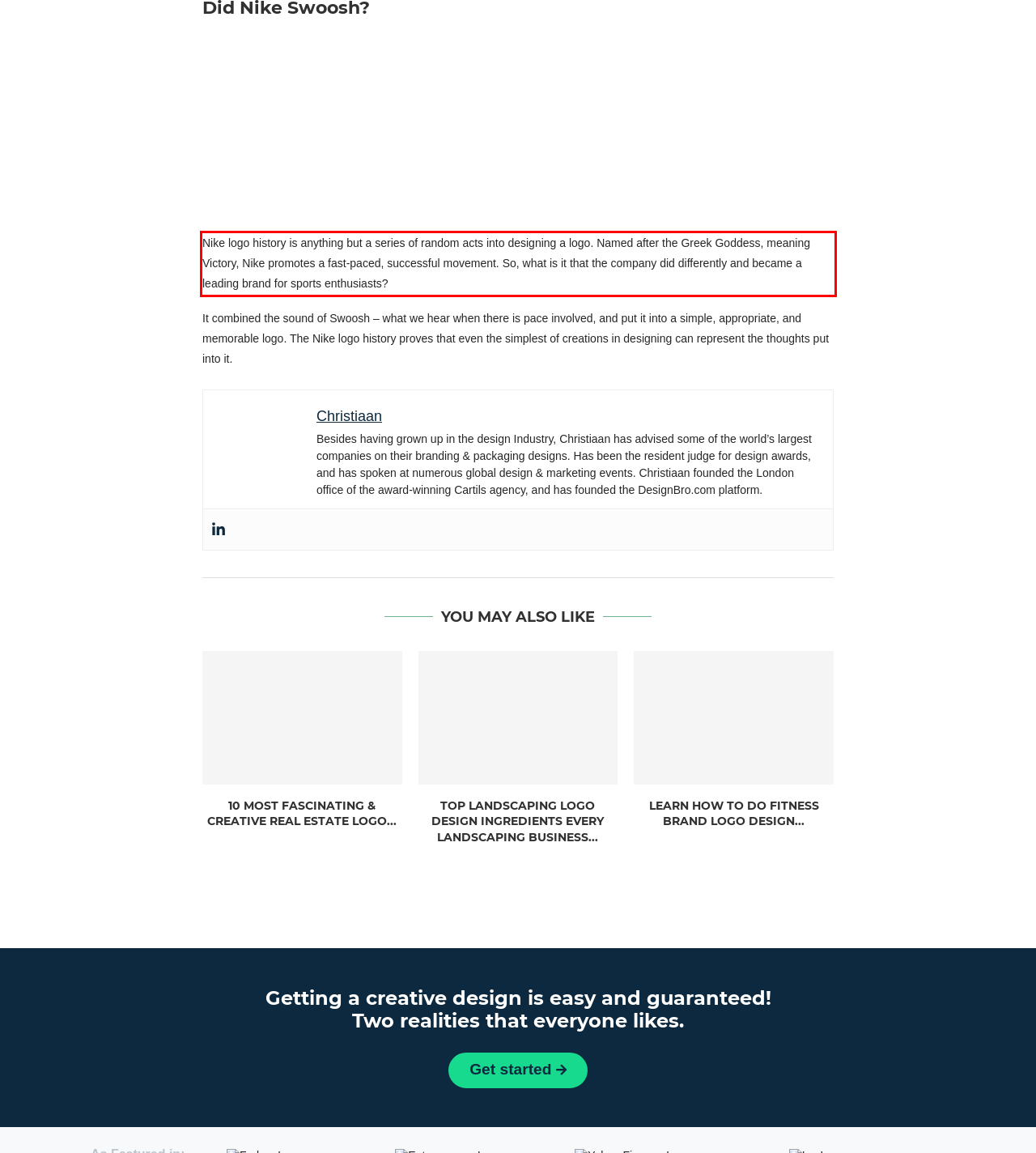You are provided with a screenshot of a webpage featuring a red rectangle bounding box. Extract the text content within this red bounding box using OCR.

Nike logo history is anything but a series of random acts into designing a logo. Named after the Greek Goddess, meaning Victory, Nike promotes a fast-paced, successful movement. So, what is it that the company did differently and became a leading brand for sports enthusiasts?